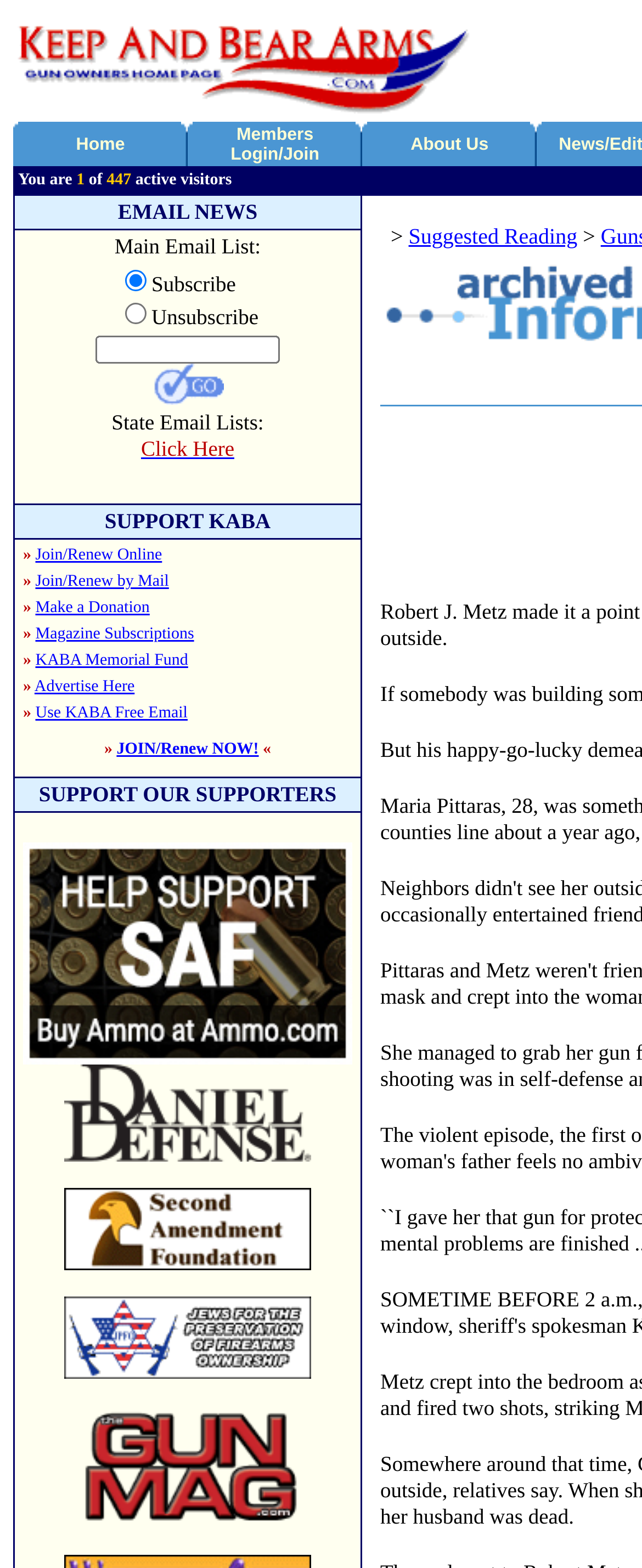Using the information in the image, give a detailed answer to the following question: What is the purpose of the 'Main Email List' section?

The 'Main Email List' section appears to be a form that allows users to subscribe or unsubscribe from an email list. This is evident from the presence of radio buttons labeled 'Subscribe' and 'Unsubscribe', as well as a 'Go' button.